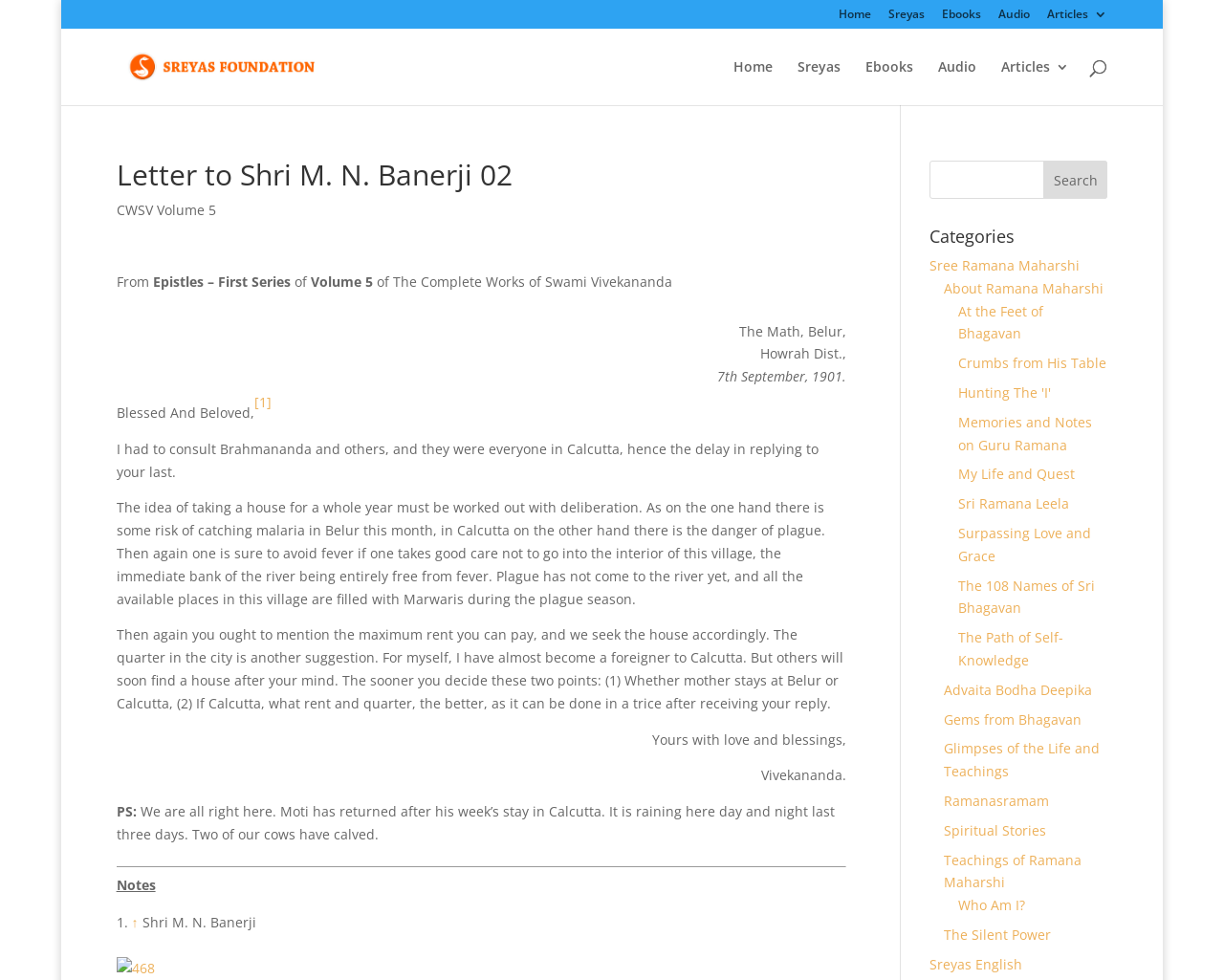Can you specify the bounding box coordinates of the area that needs to be clicked to fulfill the following instruction: "Search for something"?

None